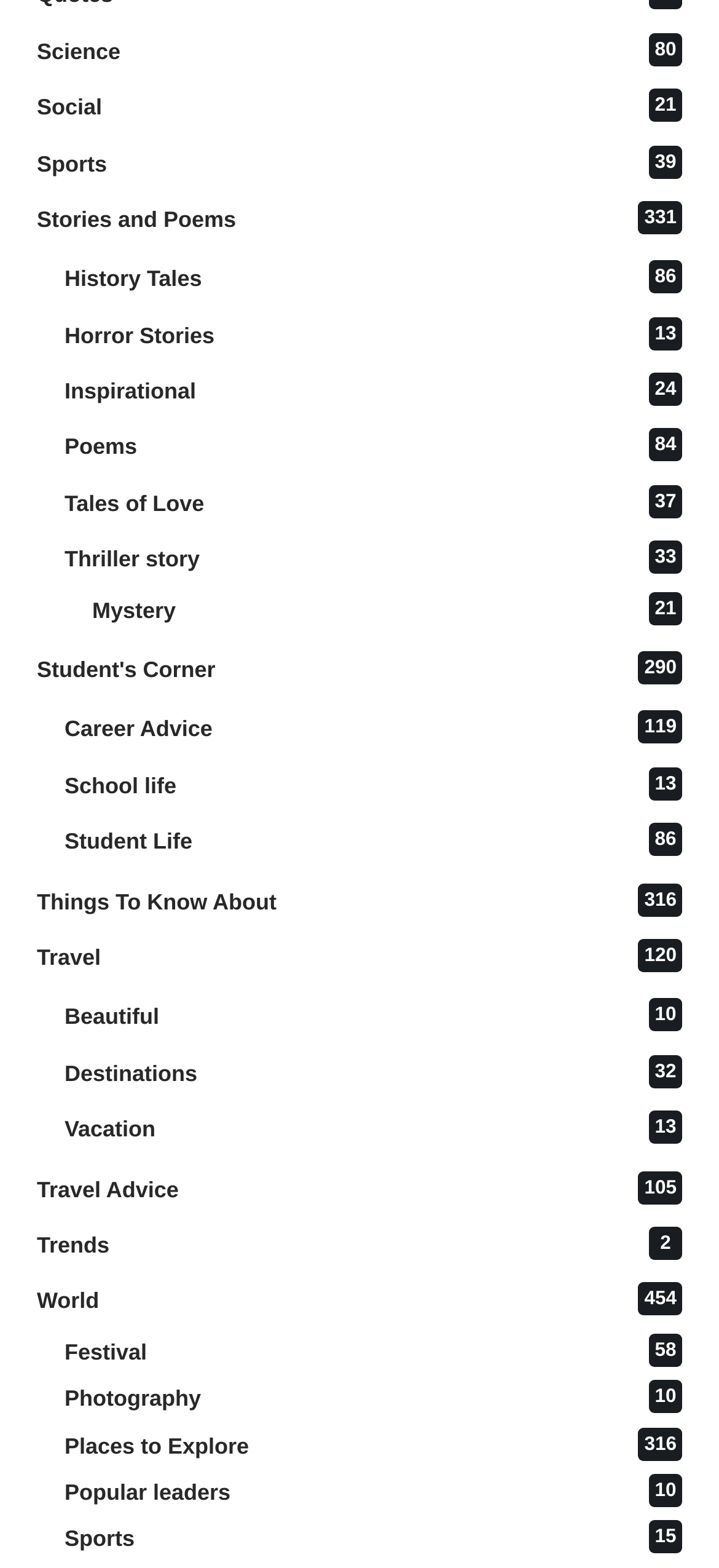Find the bounding box coordinates of the clickable area that will achieve the following instruction: "Visit Student's Corner".

[0.051, 0.409, 0.949, 0.445]